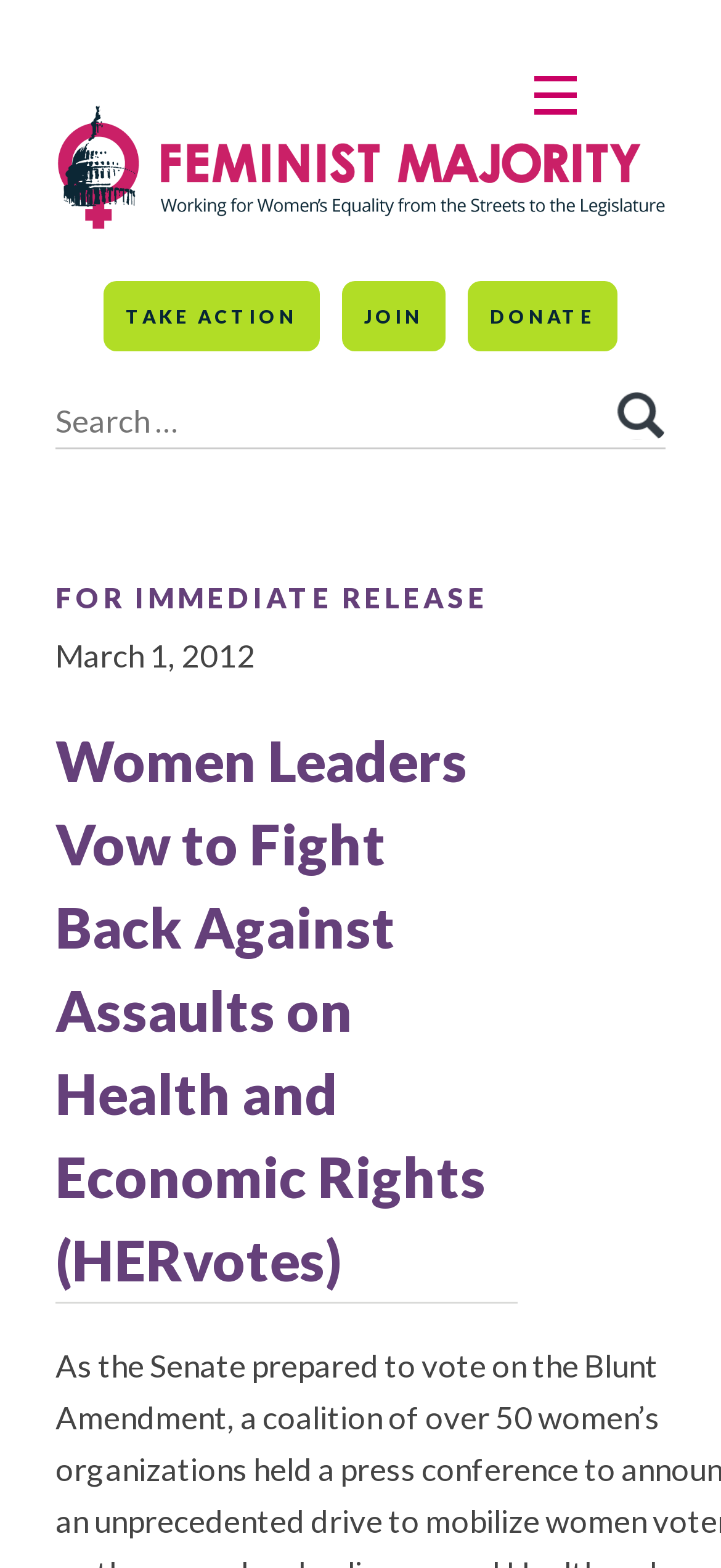Extract the primary heading text from the webpage.

Women Leaders Vow to Fight Back Against Assaults on Health and Economic Rights (HERvotes)